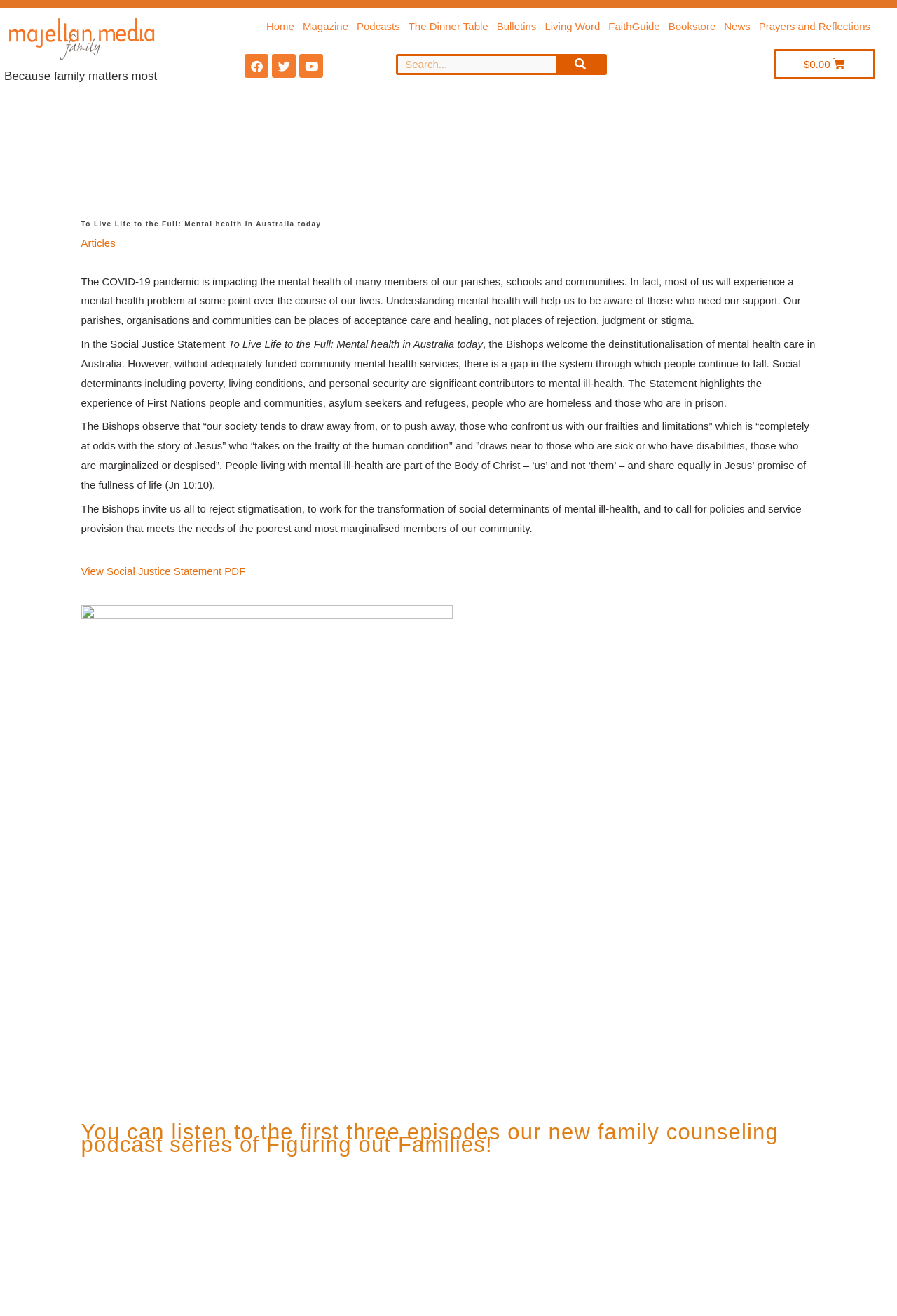What is the name of the logo on the top left?
Based on the screenshot, provide your answer in one word or phrase.

Majellan Media Logo